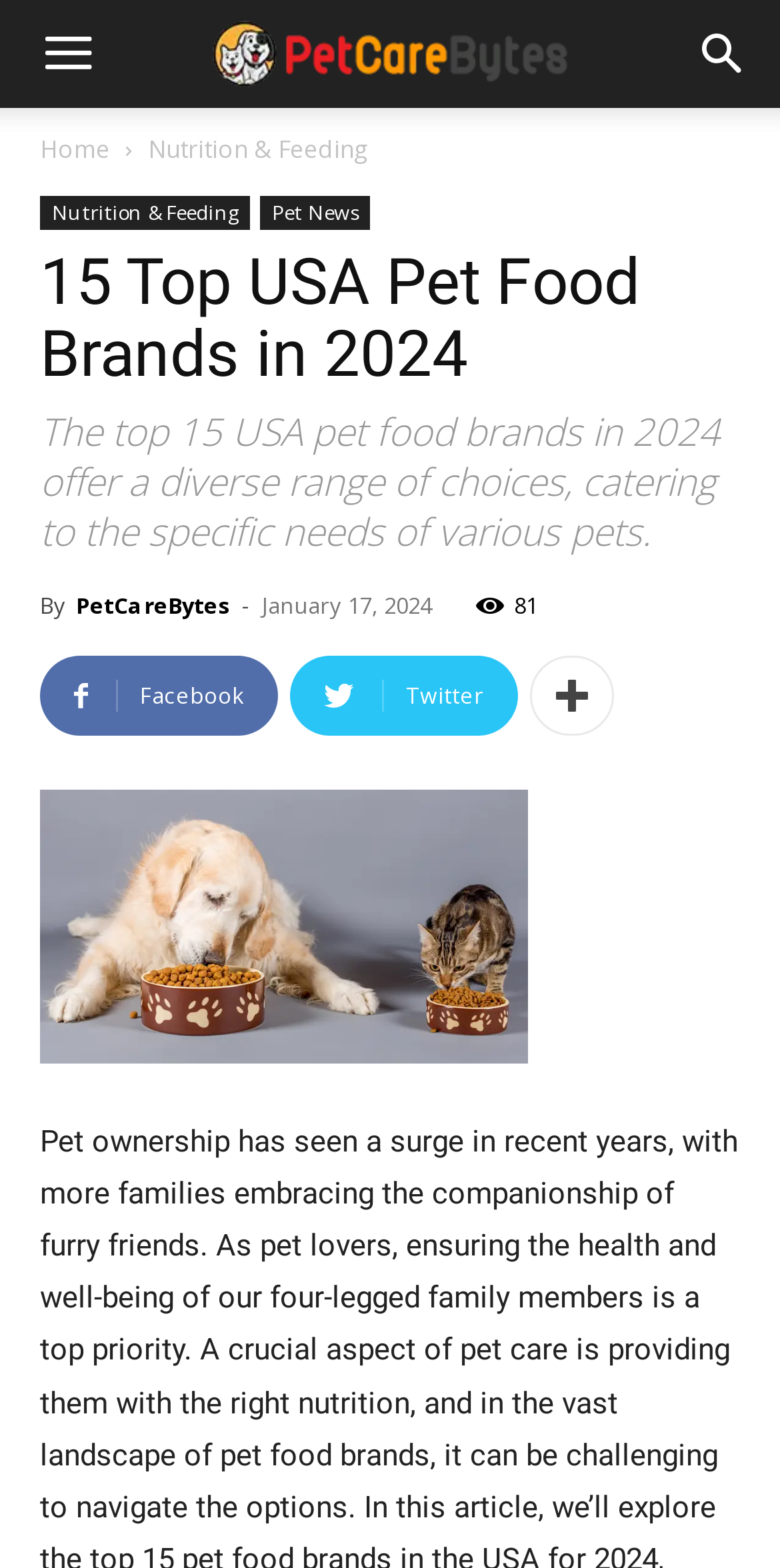Please identify the bounding box coordinates of the element's region that needs to be clicked to fulfill the following instruction: "View new posts". The bounding box coordinates should consist of four float numbers between 0 and 1, i.e., [left, top, right, bottom].

None